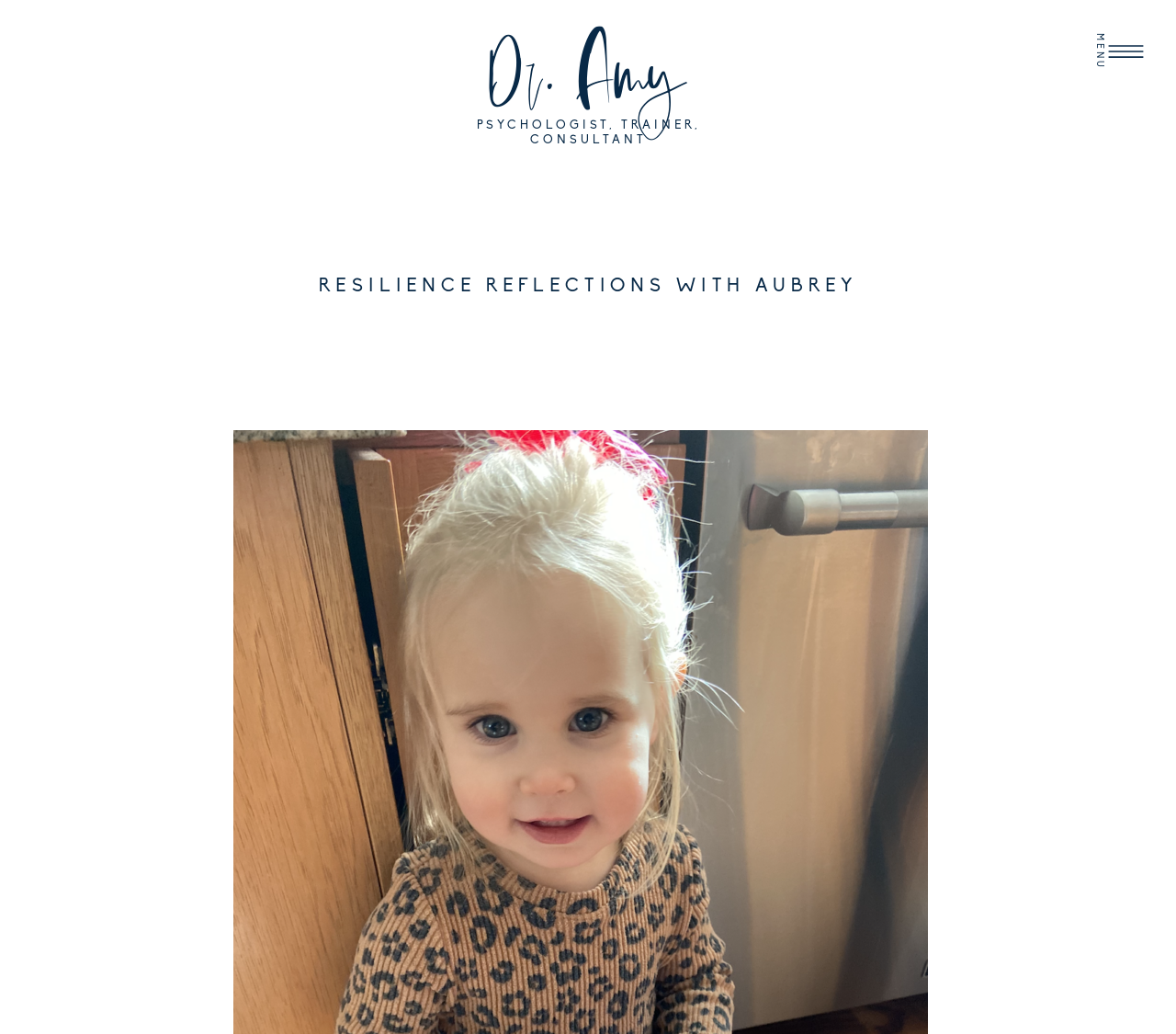Predict the bounding box of the UI element based on this description: "parent_node: MENU".

[0.936, 0.025, 0.979, 0.075]